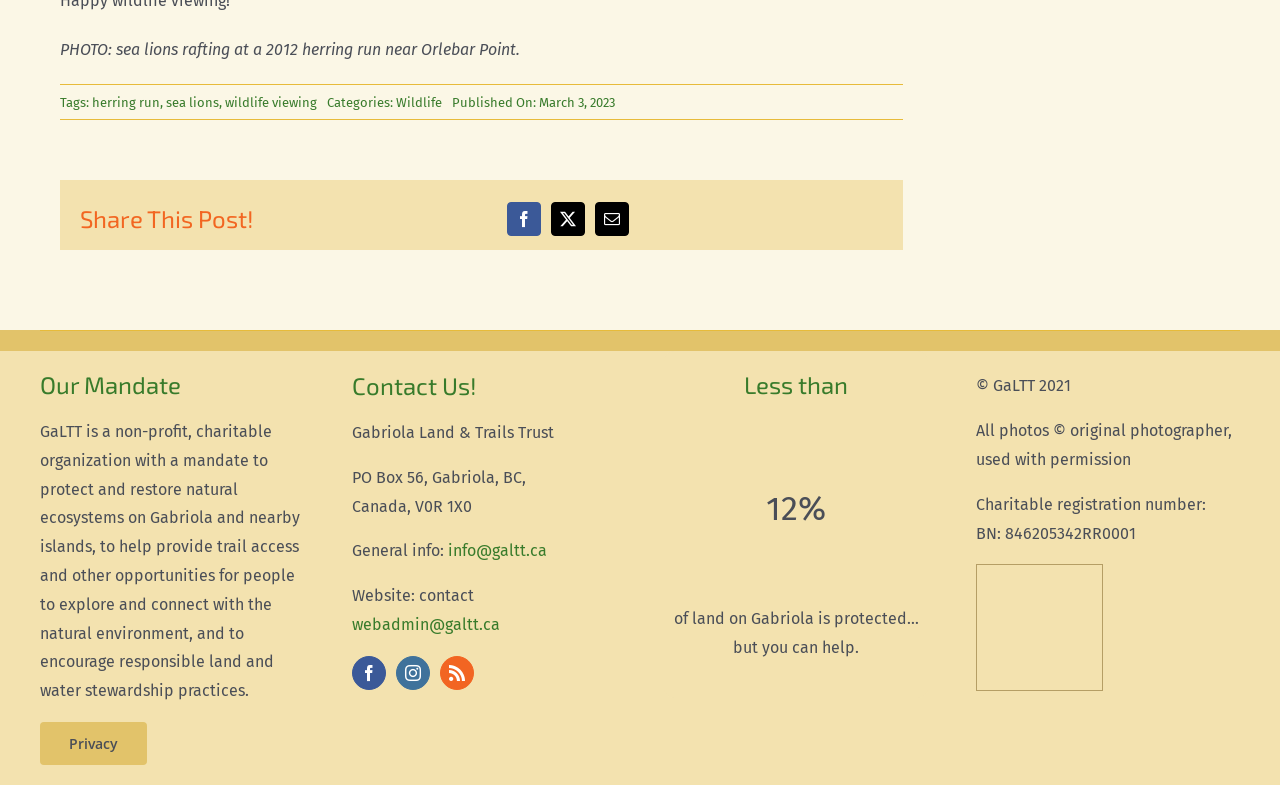What is the organization's mandate?
Please provide a detailed and thorough answer to the question.

Based on the webpage, I found the heading 'Our Mandate' and the corresponding text that describes the organization's mandate as 'to protect and restore natural ecosystems on Gabriola and nearby islands, to help provide trail access and other opportunities for people to explore and connect with the natural environment, and to encourage responsible land and water stewardship practices.'